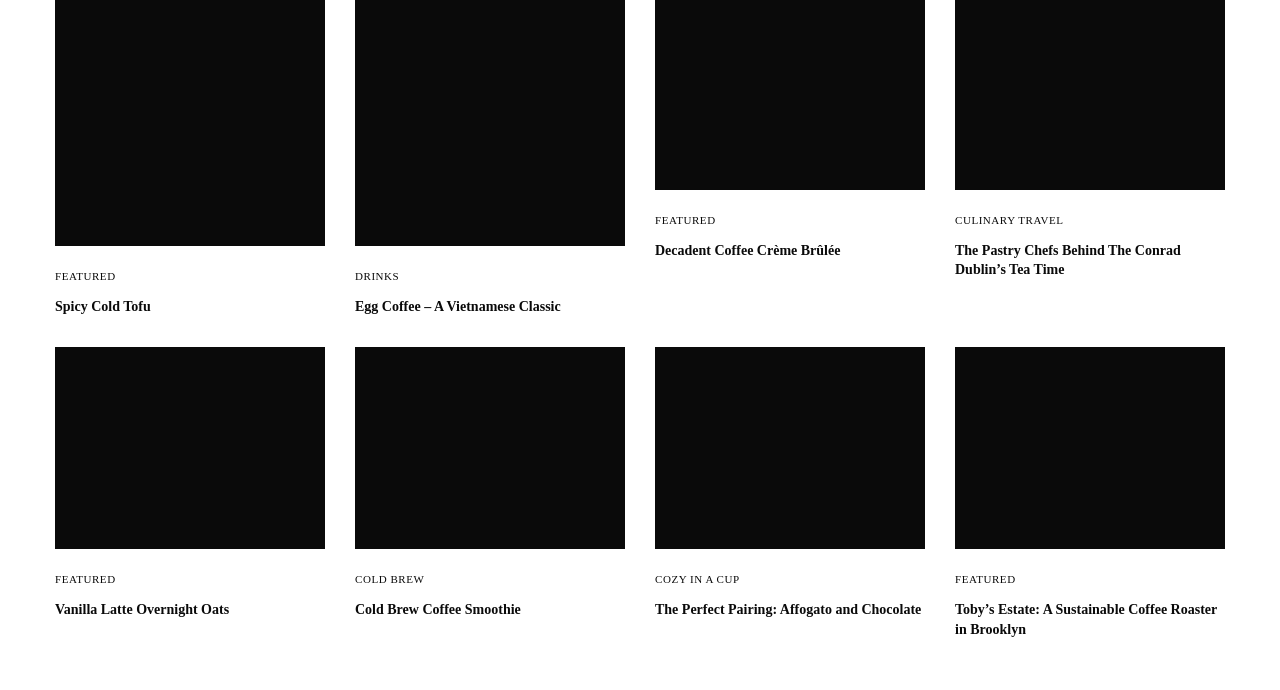Find the bounding box coordinates of the area to click in order to follow the instruction: "View the 'Egg Coffee – A Vietnamese Classic' article".

[0.277, 0.431, 0.488, 0.459]